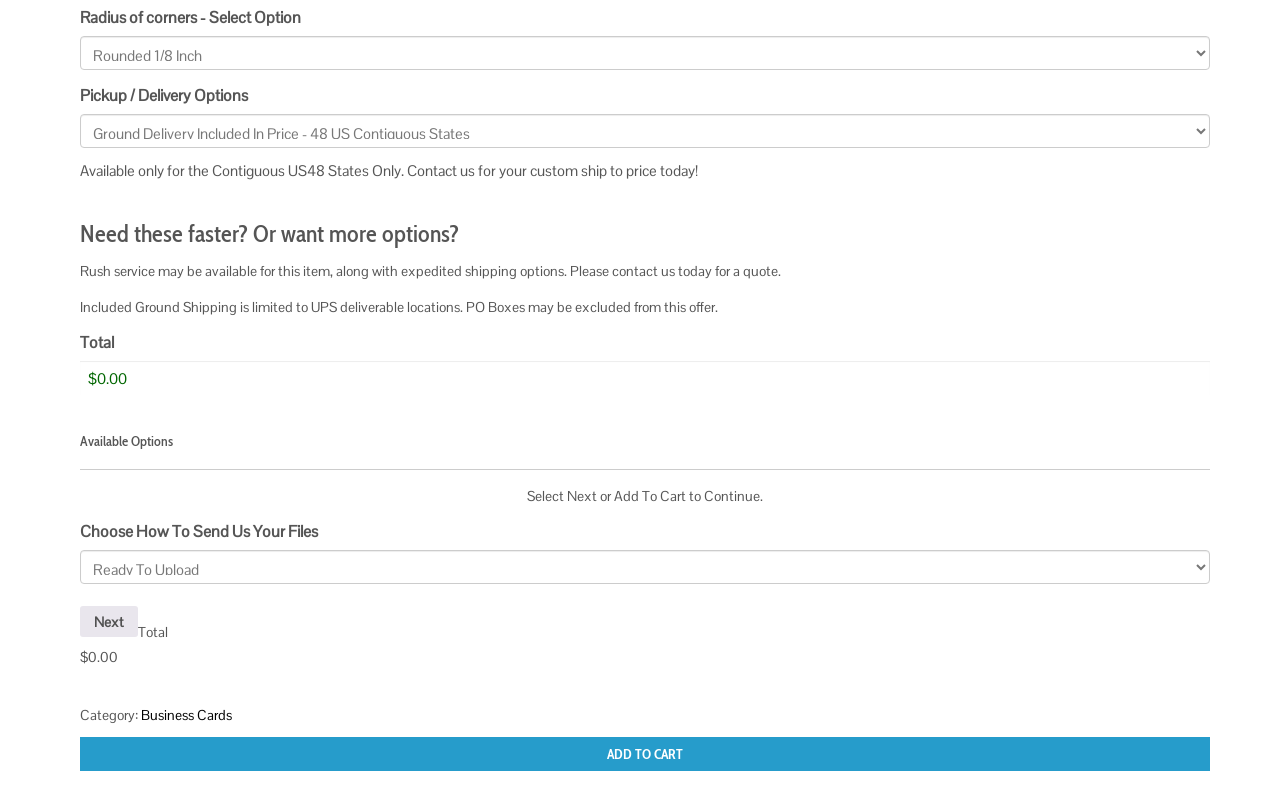What is the current total cost?
Respond to the question with a single word or phrase according to the image.

$0.00